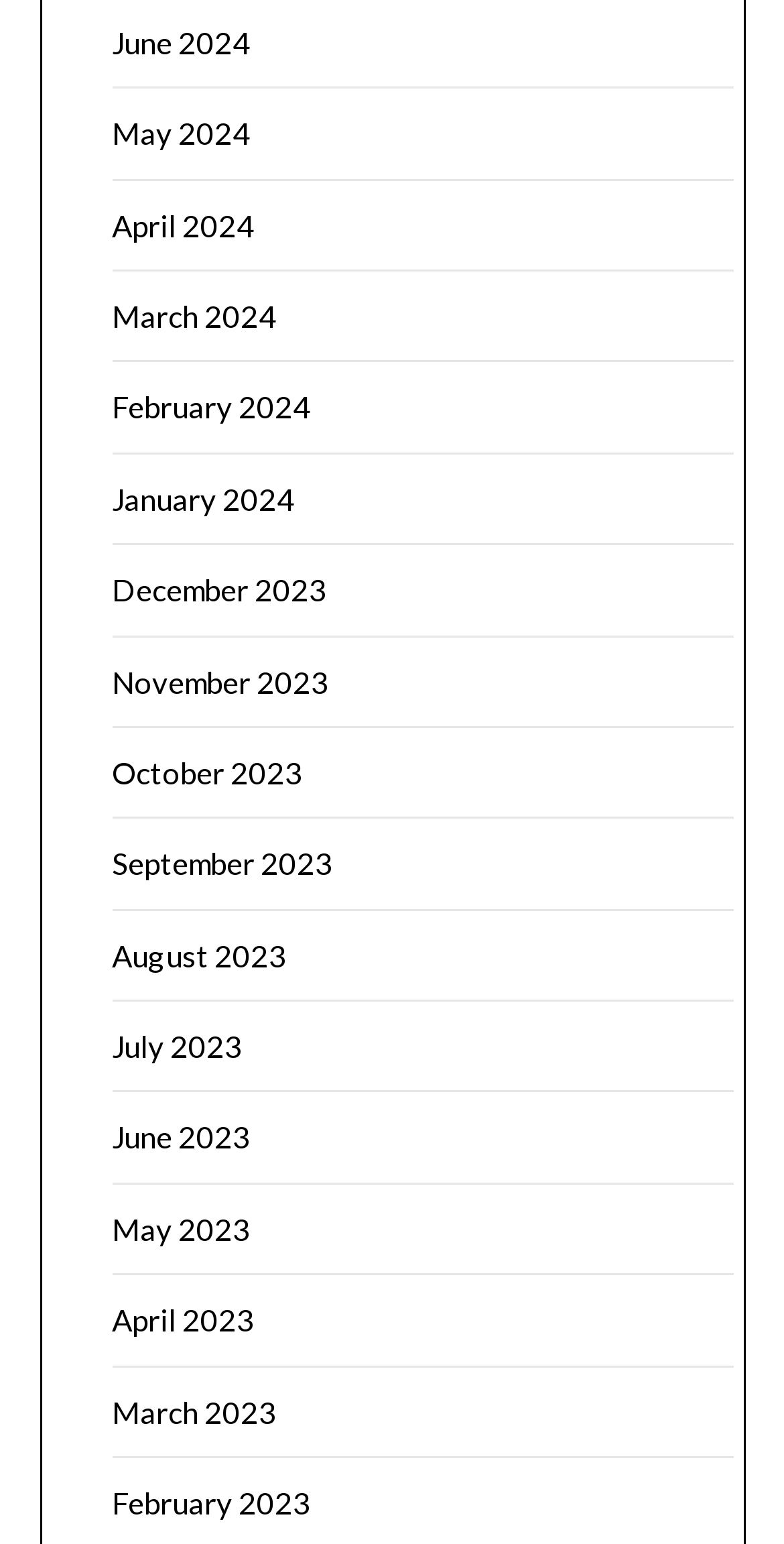Given the element description: "April 2024", predict the bounding box coordinates of this UI element. The coordinates must be four float numbers between 0 and 1, given as [left, top, right, bottom].

[0.142, 0.134, 0.324, 0.157]